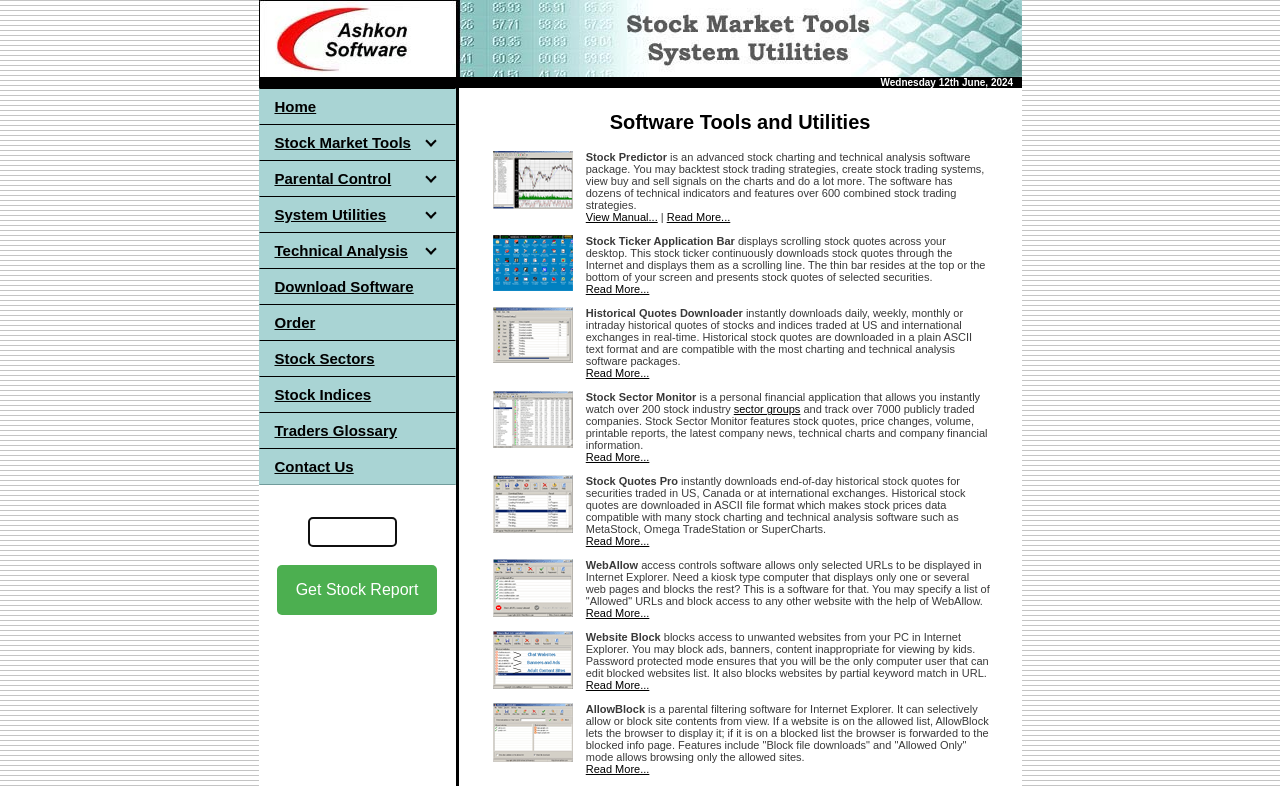Specify the bounding box coordinates for the region that must be clicked to perform the given instruction: "Download software".

[0.202, 0.341, 0.356, 0.387]